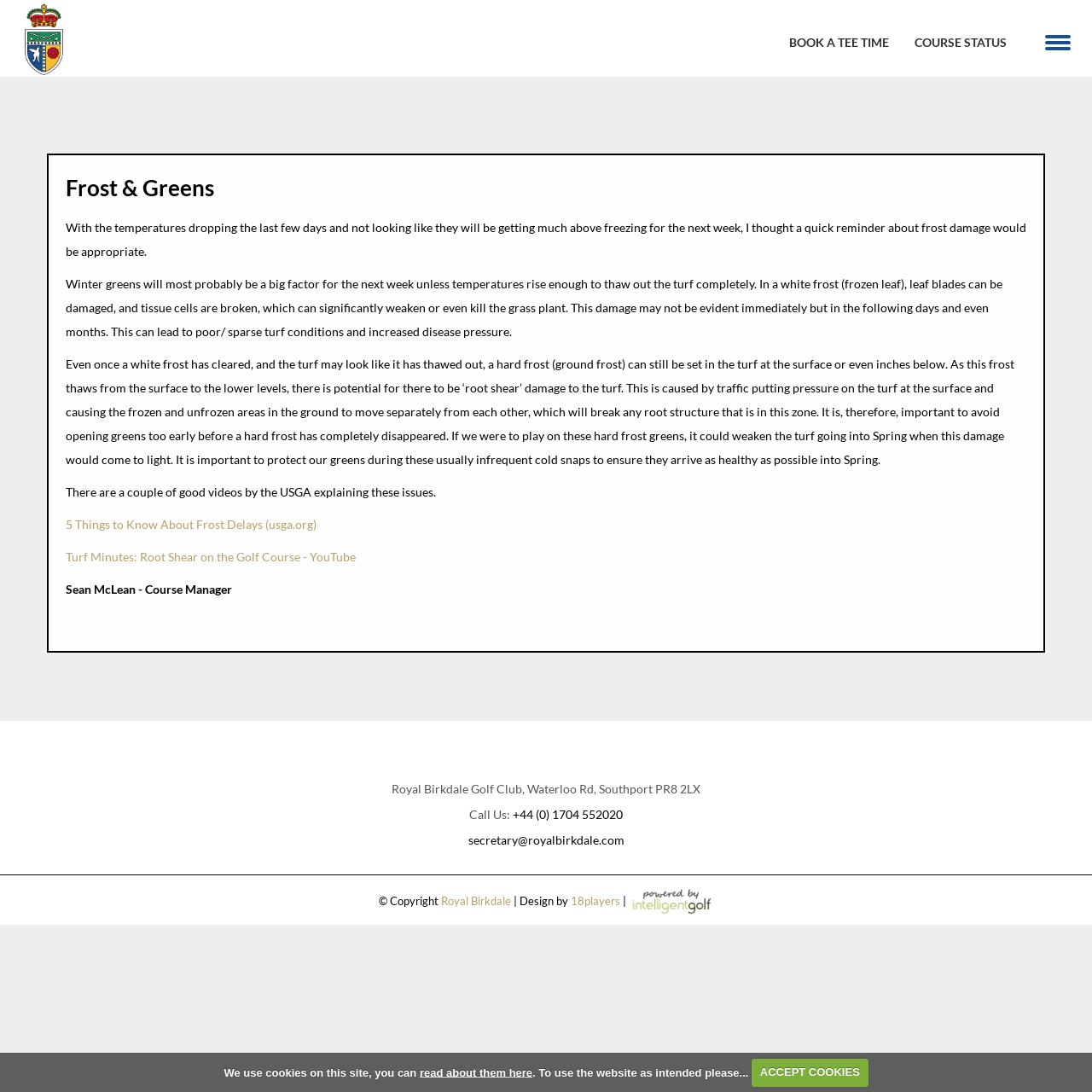Please specify the bounding box coordinates of the area that should be clicked to accomplish the following instruction: "Open the menu". The coordinates should consist of four float numbers between 0 and 1, i.e., [left, top, right, bottom].

[0.953, 0.023, 0.984, 0.054]